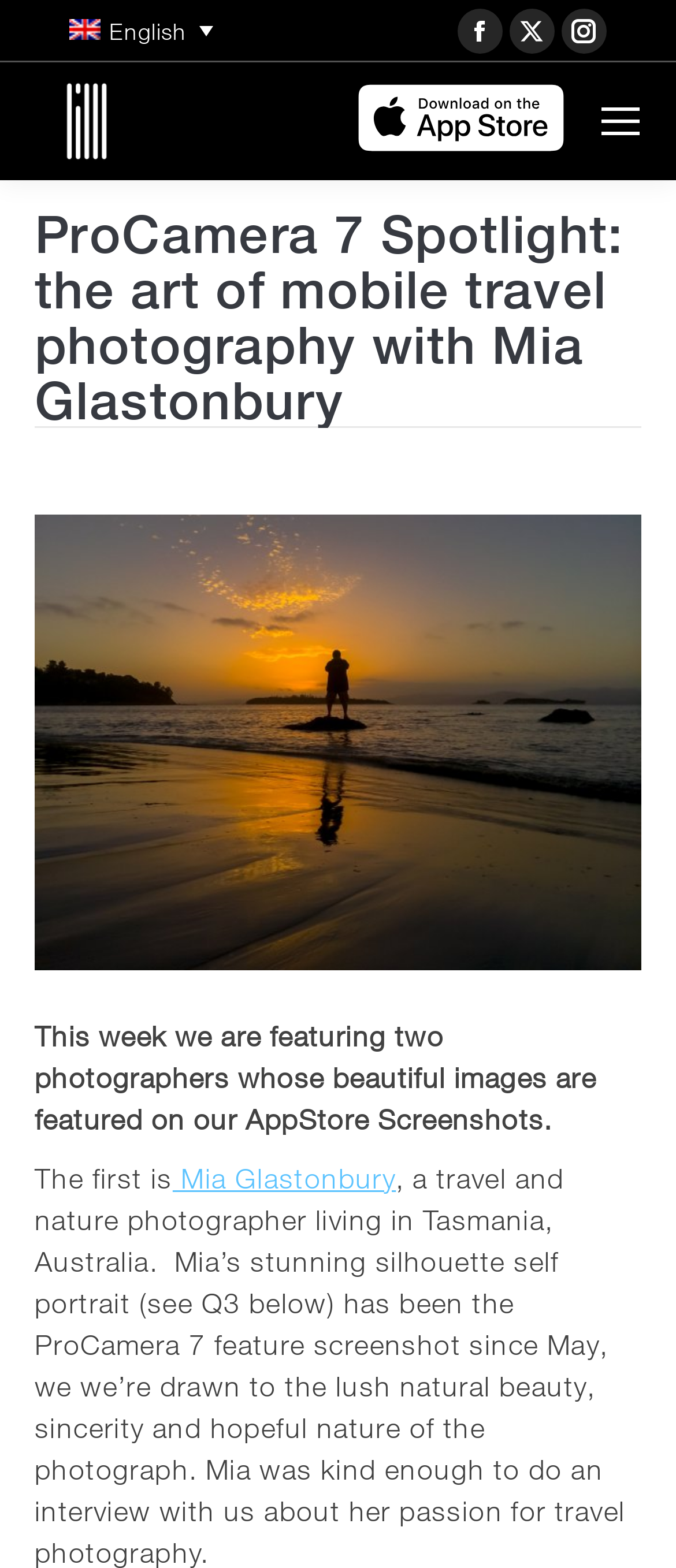Predict the bounding box coordinates of the area that should be clicked to accomplish the following instruction: "Read about Mia Glastonbury". The bounding box coordinates should consist of four float numbers between 0 and 1, i.e., [left, top, right, bottom].

[0.255, 0.741, 0.586, 0.762]